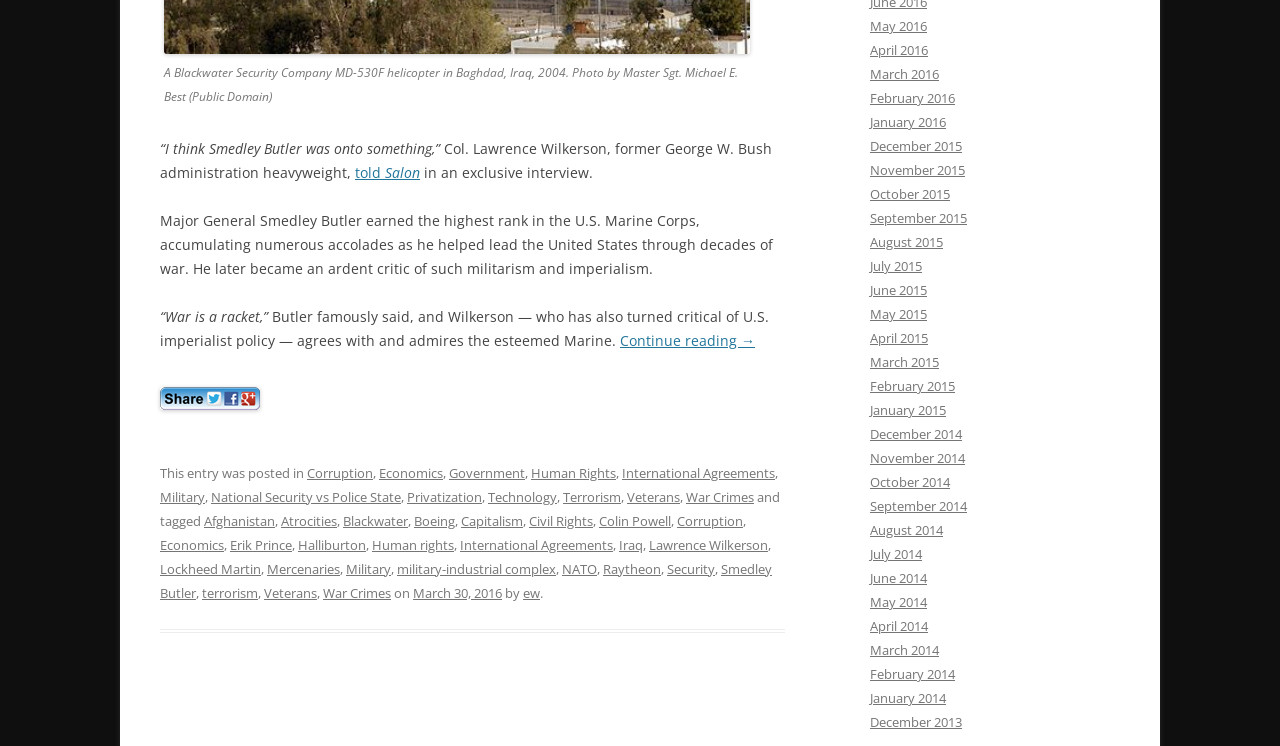Determine the bounding box coordinates of the clickable region to carry out the instruction: "Check out the article about Smedley Butler".

[0.125, 0.75, 0.603, 0.807]